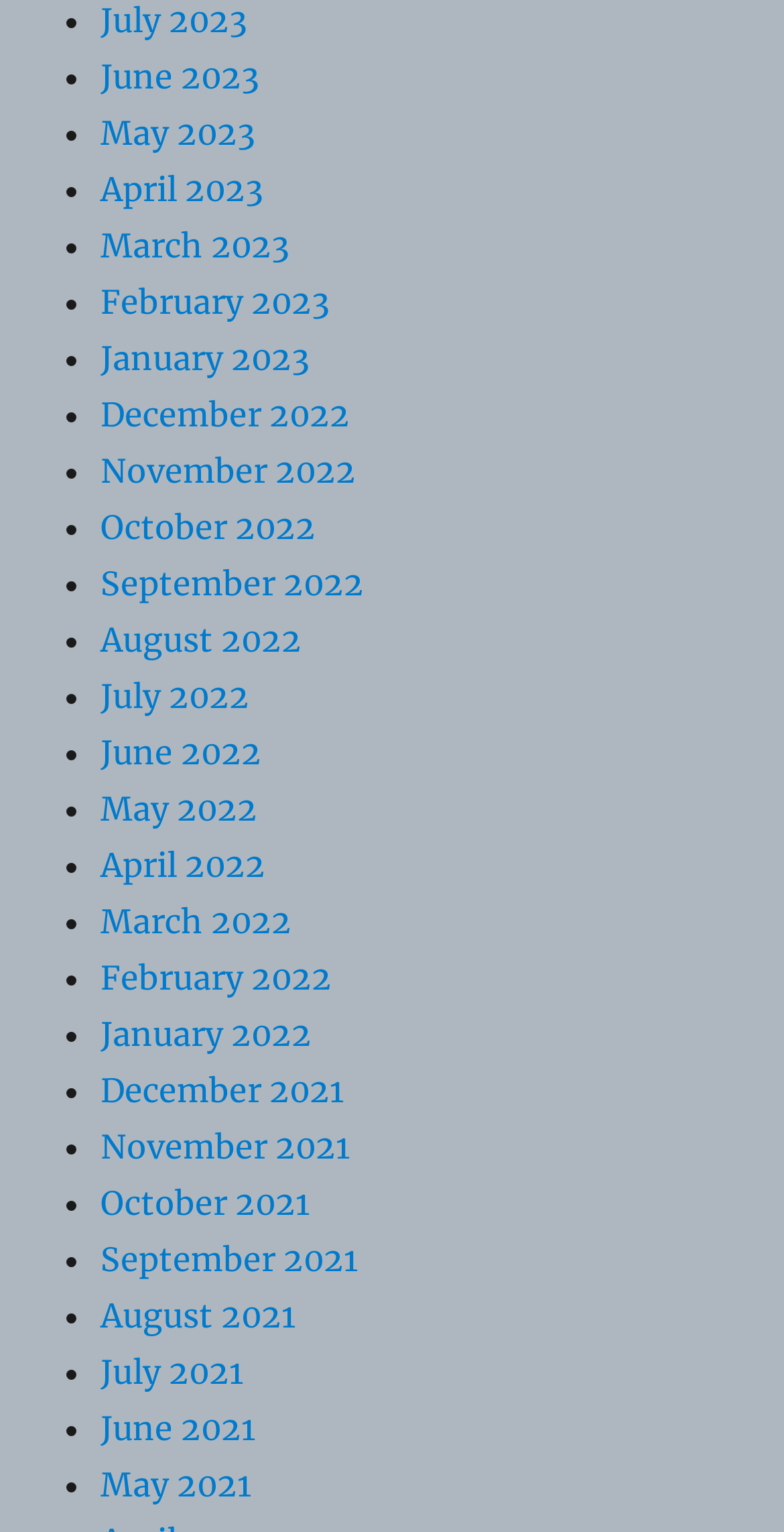Please determine the bounding box coordinates of the element's region to click for the following instruction: "Go to the previous post".

None